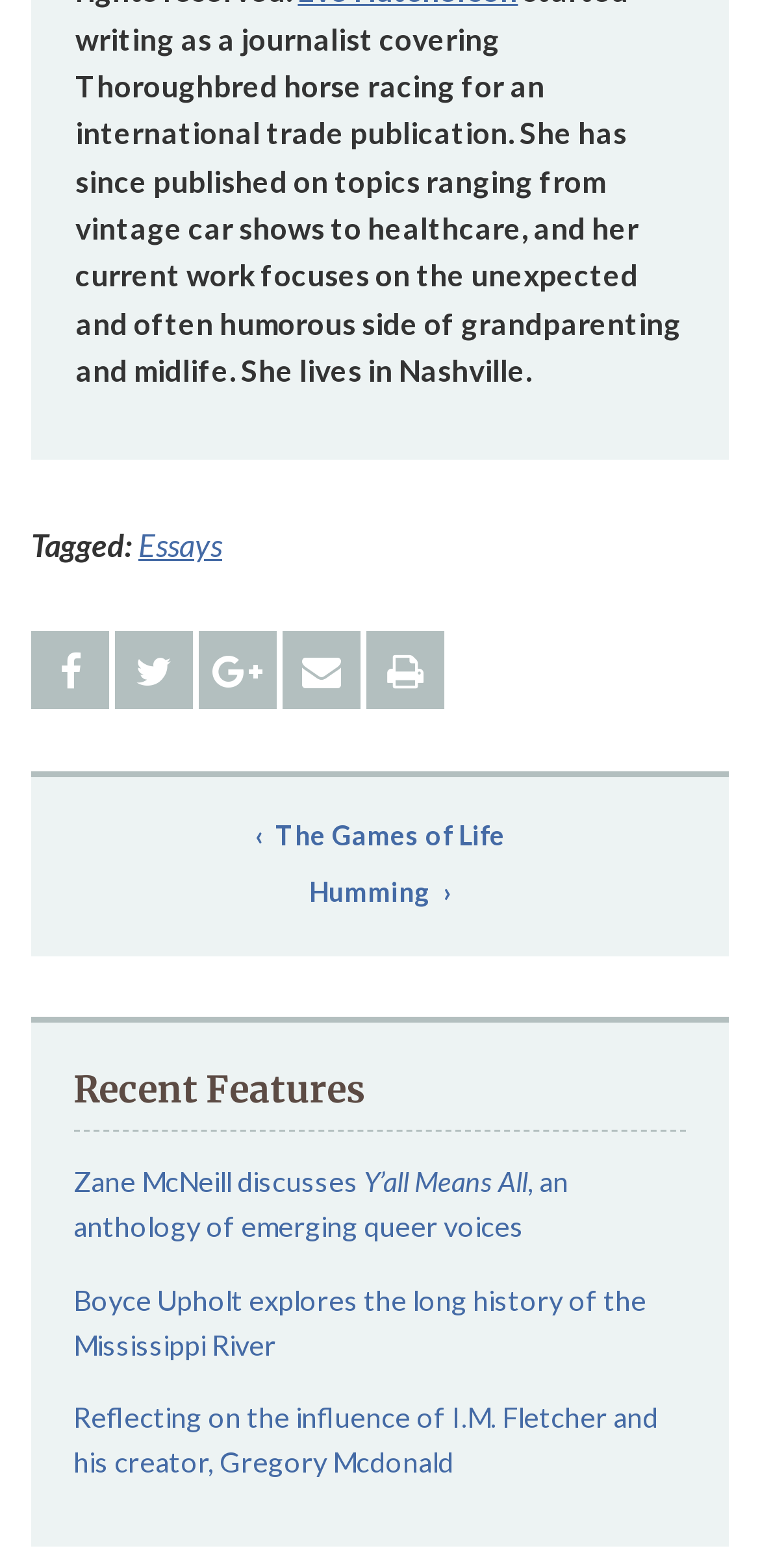Please answer the following question using a single word or phrase: 
How many navigation links are there?

5